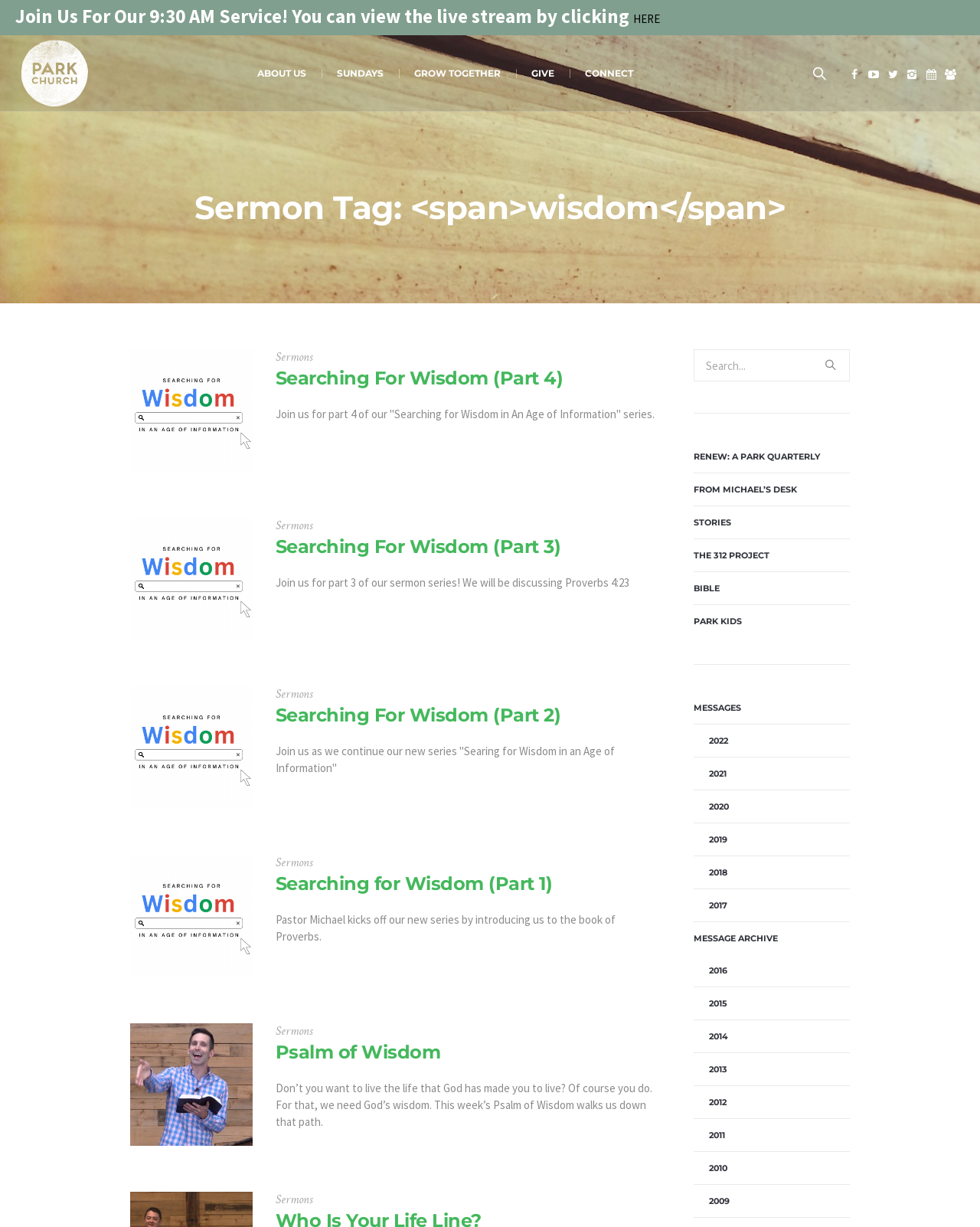Use one word or a short phrase to answer the question provided: 
How many links are there in the top navigation bar?

6